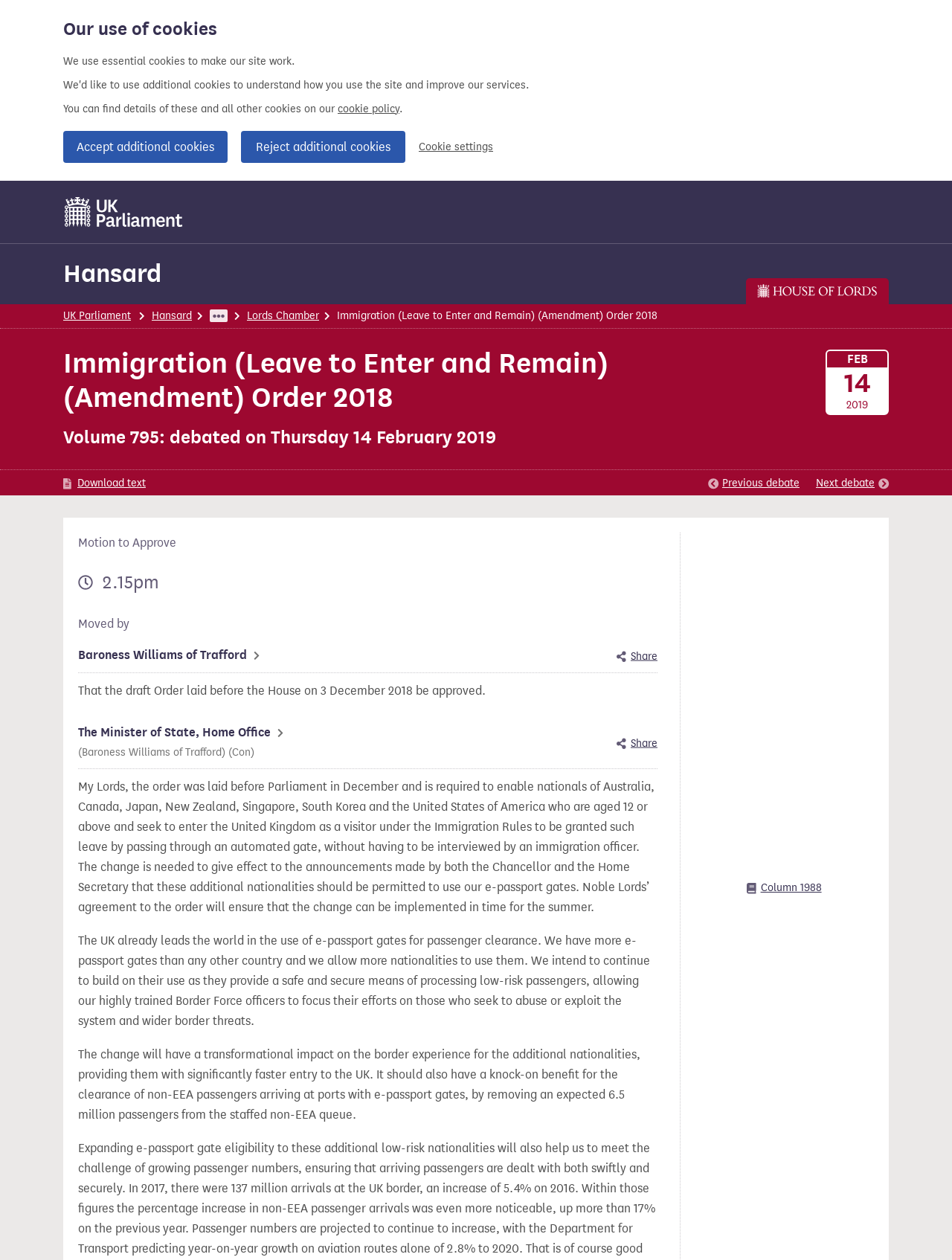What is the purpose of the order?
Respond with a short answer, either a single word or a phrase, based on the image.

To enable nationals of certain countries to enter the UK as visitors